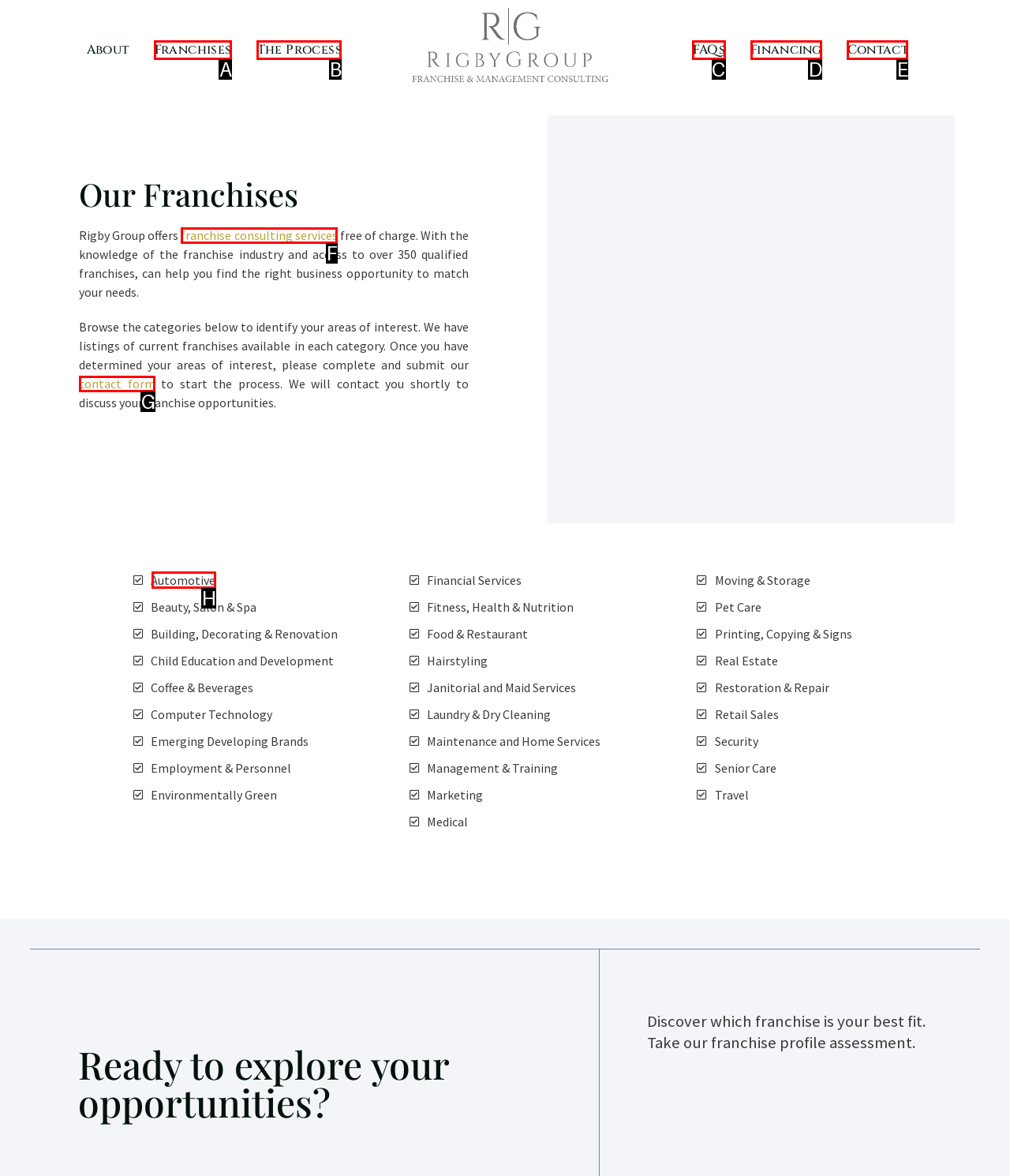Identify the letter of the correct UI element to fulfill the task: Browse franchises in the 'Automotive' category from the given options in the screenshot.

H